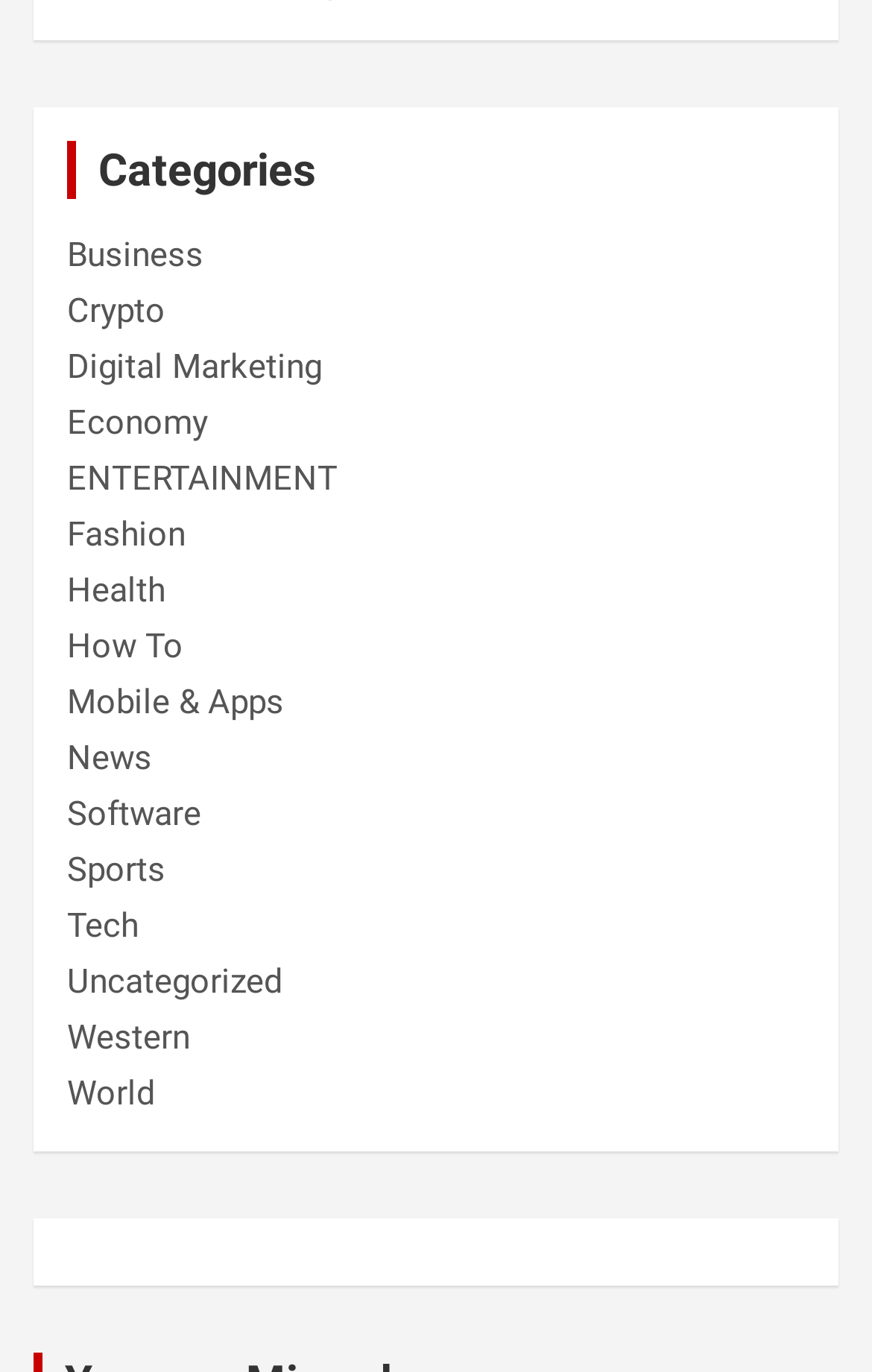Refer to the image and provide a thorough answer to this question:
How many categories are listed?

There are 19 categories listed because there are 19 link elements under the 'Categories' heading, ranging from 'Business' to 'World'.